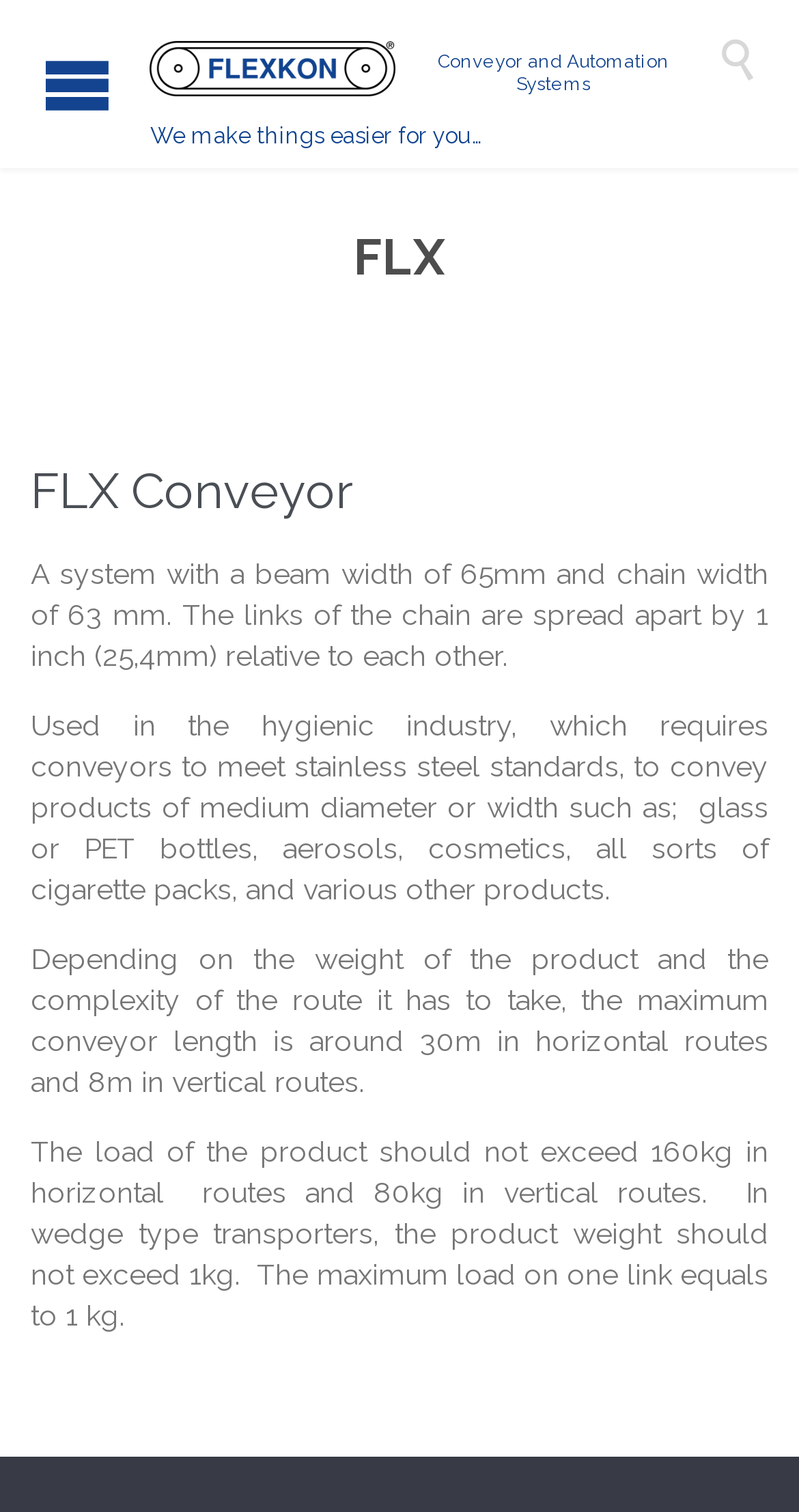What is the maximum load on one link?
Using the information from the image, answer the question thoroughly.

The question asks about the maximum load on one link. From the webpage, we can find the answer in the StaticText element with the text 'The load of the product should not exceed 160kg in horizontal routes and 80kg in vertical routes. In wedge type transporters, the product weight should not exceed 1kg. The maximum load on one link equals to 1 kg.' which is located inside the article element.